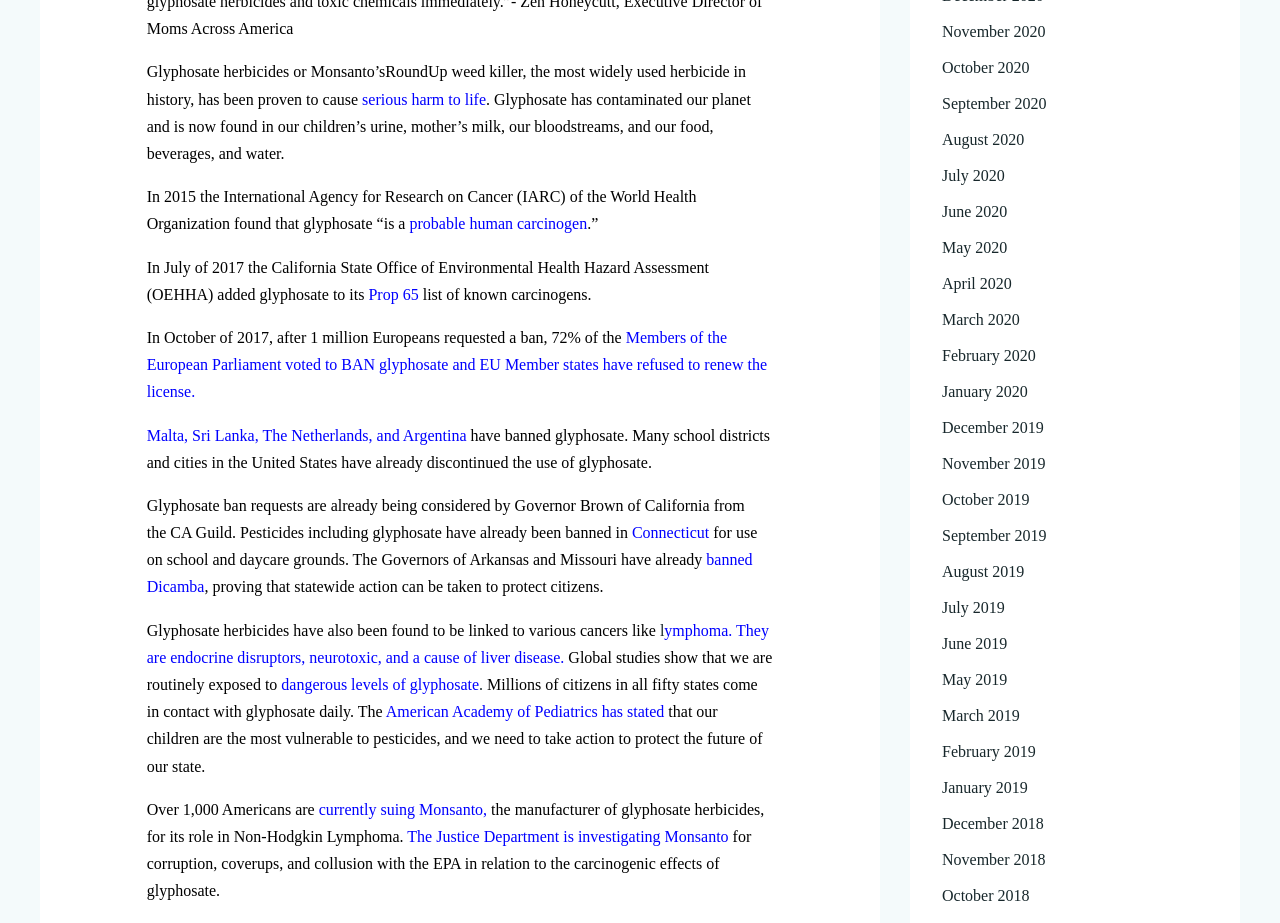Can you look at the image and give a comprehensive answer to the question:
What is the name of the organization that added glyphosate to its list of known carcinogens?

In July of 2017, the California State Office of Environmental Health Hazard Assessment (OEHHA) added glyphosate to its list of known carcinogens.